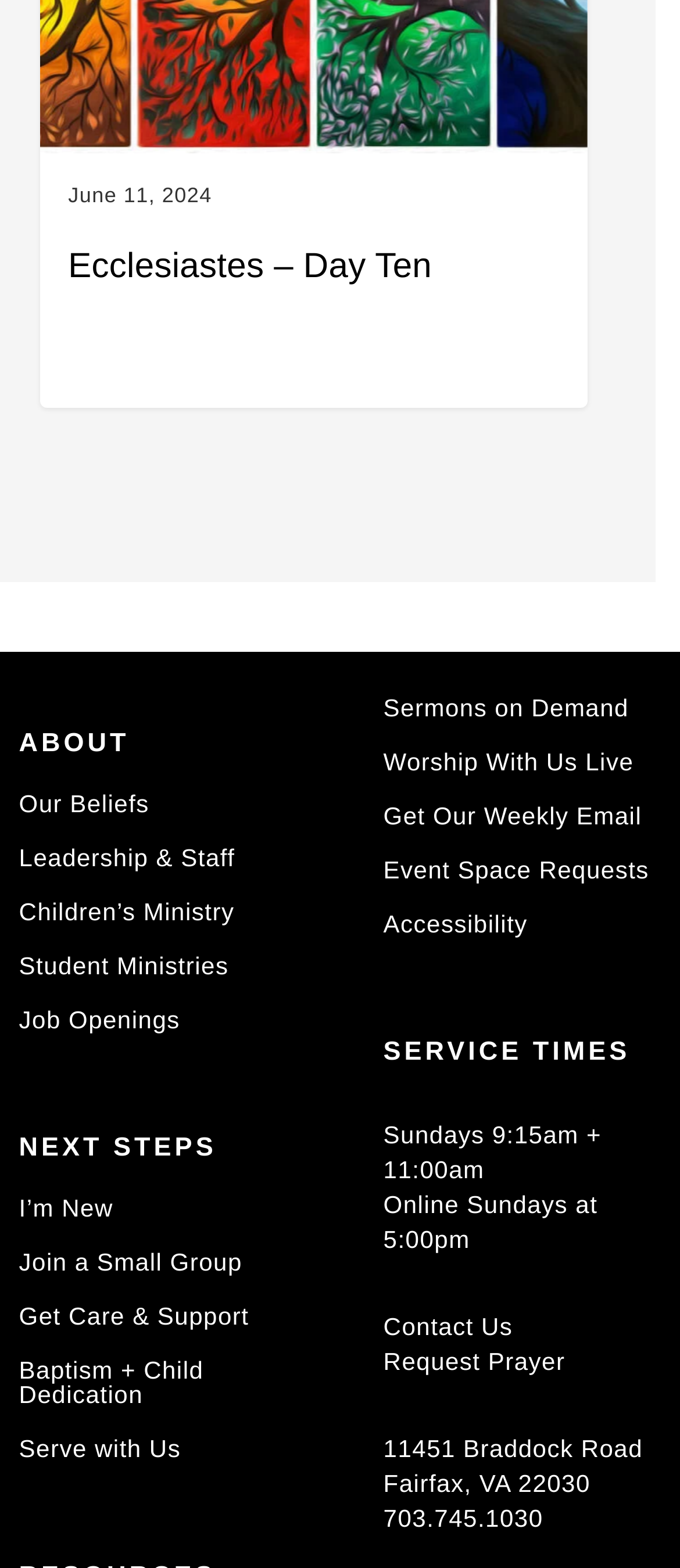What is the date displayed on the webpage?
Based on the screenshot, provide a one-word or short-phrase response.

June 11, 2024